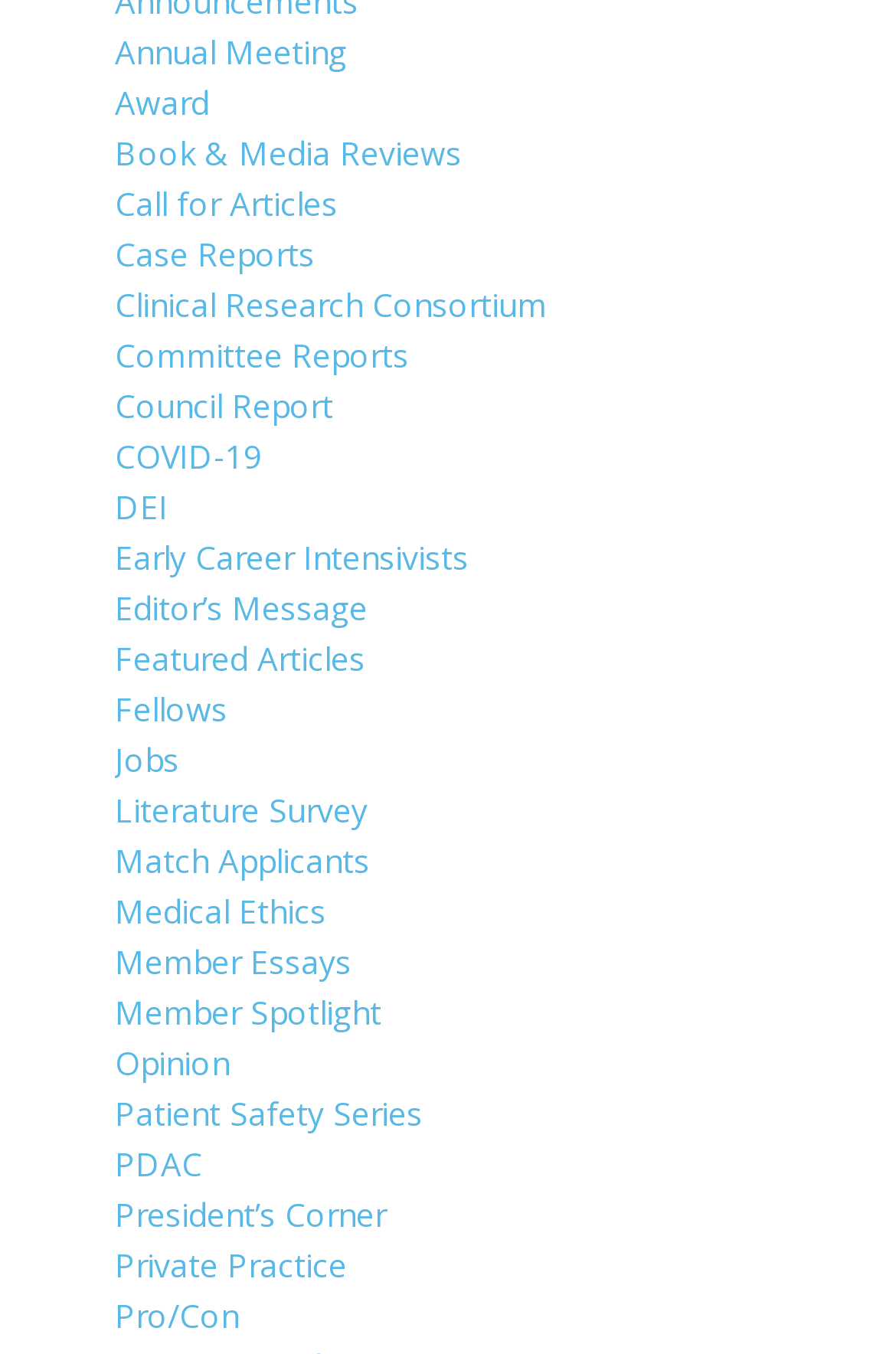Using the provided description: "Patient Safety Series", find the bounding box coordinates of the corresponding UI element. The output should be four float numbers between 0 and 1, in the format [left, top, right, bottom].

[0.128, 0.807, 0.472, 0.839]